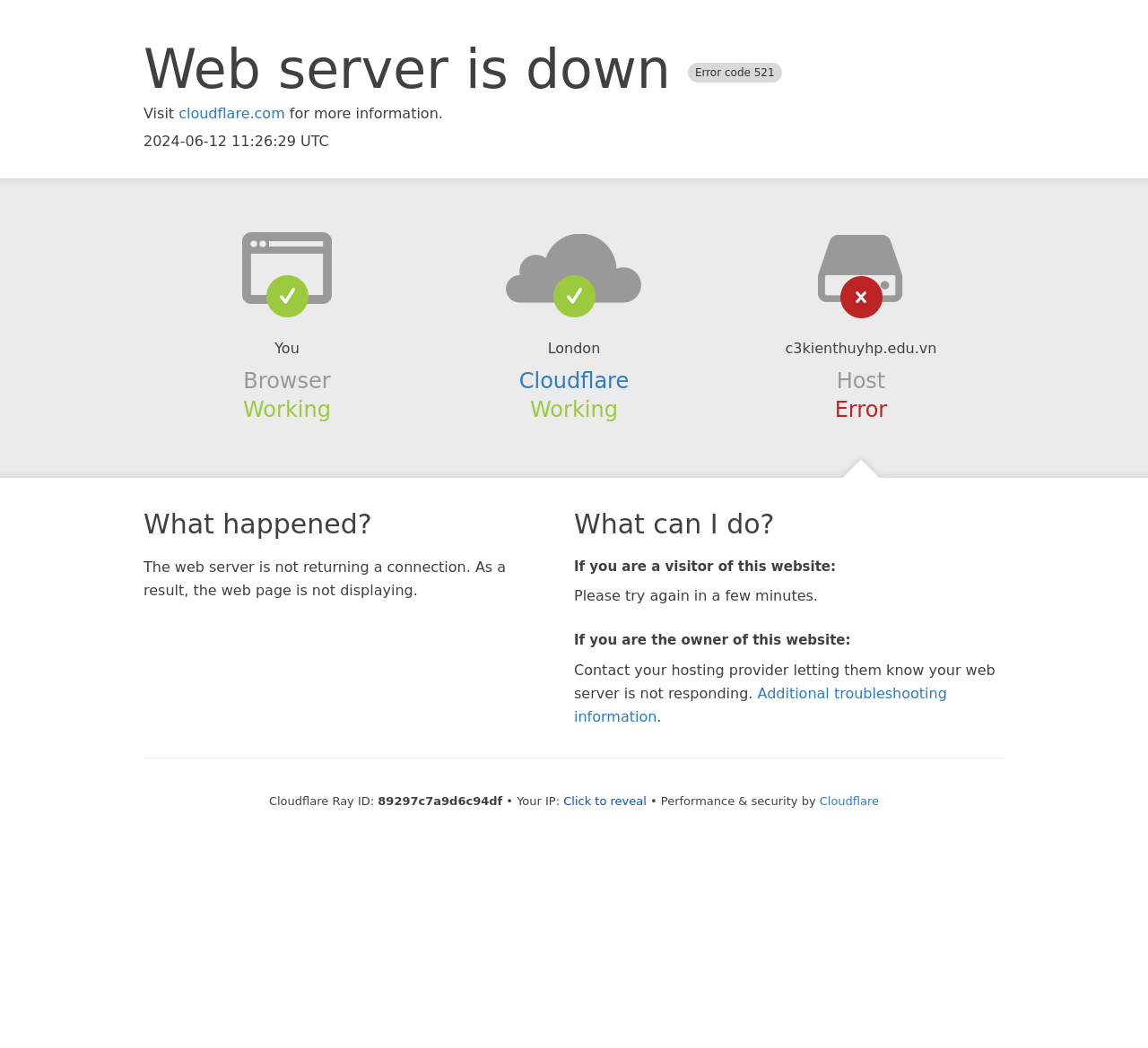Write a detailed summary of the webpage.

This webpage appears to be an error page, indicating that the web server is down. At the top, there is a heading that reads "Web server is down Error code 521". Below this heading, there are three lines of text: "Visit cloudflare.com for more information.", a timestamp "2024-06-12 11:26:29 UTC", and a link to cloudflare.com.

On the left side of the page, there are several sections with headings, including "Browser", "Cloudflare", and "Host". Each section contains some brief information, such as the status of the browser, Cloudflare, and the host, which are all indicated as "Working" or "Error".

In the middle of the page, there are two main sections. The first section, headed "What happened?", explains that the web server is not returning a connection, resulting in the webpage not displaying. The second section, headed "What can I do?", provides guidance for visitors and owners of the website. For visitors, it suggests trying again in a few minutes. For owners, it advises contacting the hosting provider to report the issue.

At the bottom of the page, there is some additional information, including a Cloudflare Ray ID, an IP address, and a button to reveal more information. There is also a link to "Additional troubleshooting information" and a credit to Cloudflare for performance and security.